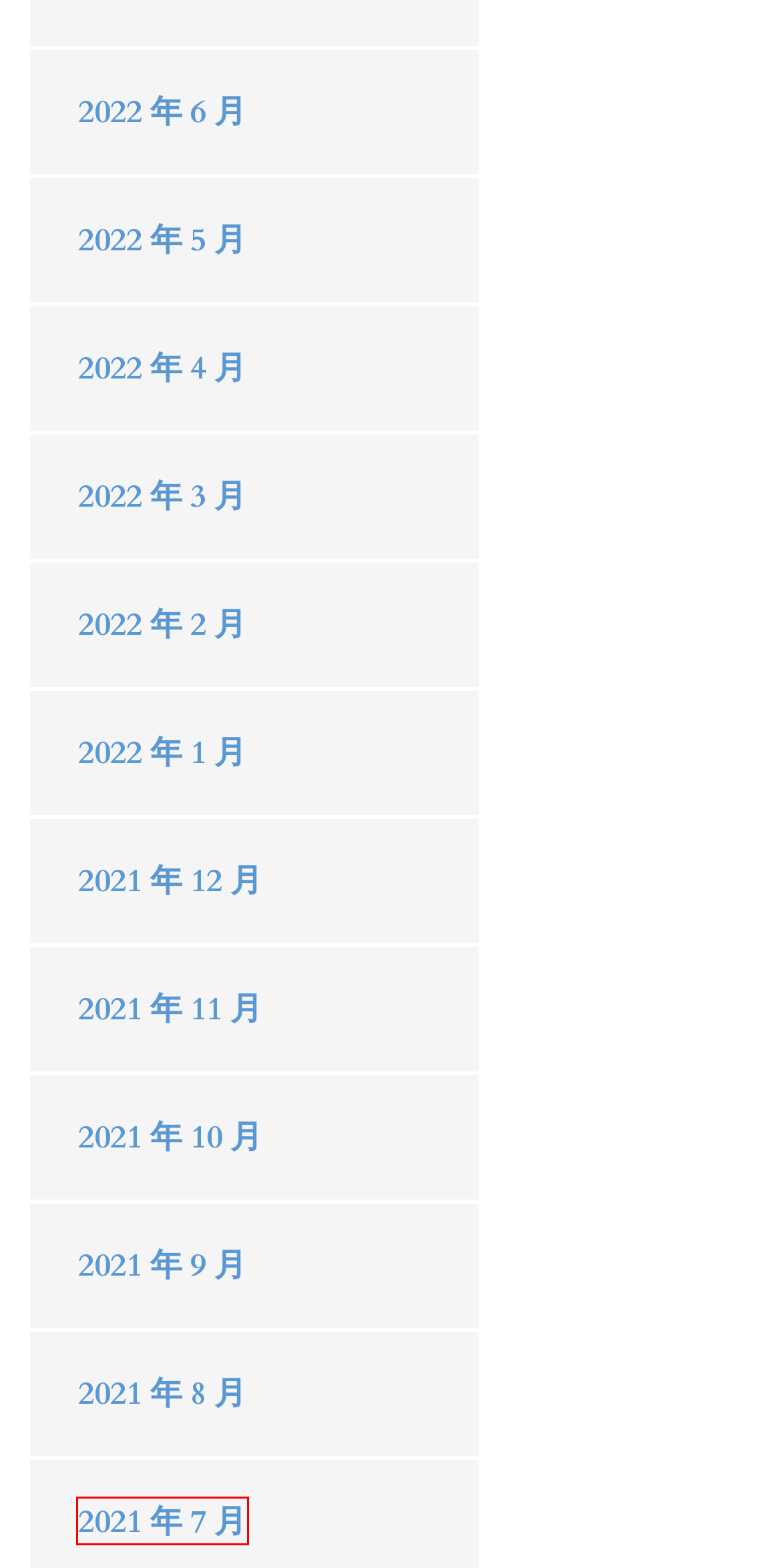Examine the screenshot of the webpage, noting the red bounding box around a UI element. Pick the webpage description that best matches the new page after the element in the red bounding box is clicked. Here are the candidates:
A. 9 月, 2021 - 如何幫剖腹寶寶選擇奶粉
B. 1 月, 2022 - 如何幫剖腹寶寶選擇奶粉
C. 8 月, 2021 - 如何幫剖腹寶寶選擇奶粉
D. 5 月, 2022 - 如何幫剖腹寶寶選擇奶粉
E. 6 月, 2022 - 如何幫剖腹寶寶選擇奶粉
F. 12 月, 2021 - 如何幫剖腹寶寶選擇奶粉
G. 3 月, 2022 - 如何幫剖腹寶寶選擇奶粉
H. 7 月, 2021 - 如何幫剖腹寶寶選擇奶粉

H